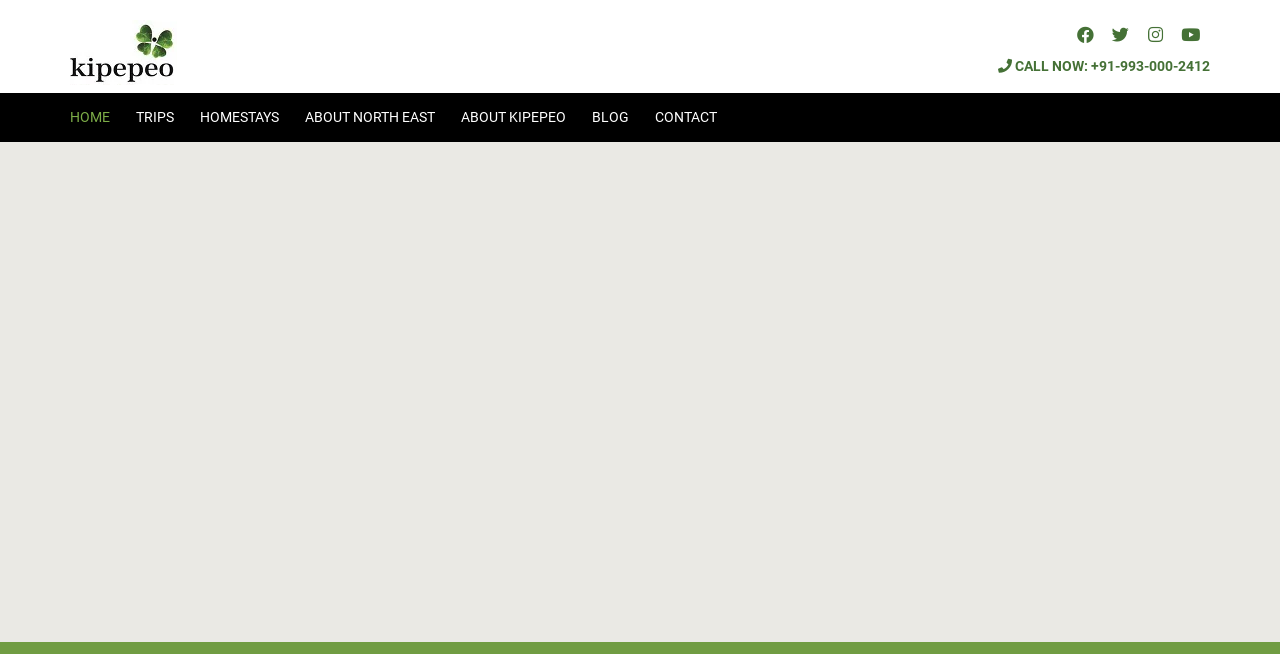Identify the bounding box of the UI element described as follows: "About North East". Provide the coordinates as four float numbers in the range of 0 to 1 [left, top, right, bottom].

[0.228, 0.142, 0.35, 0.216]